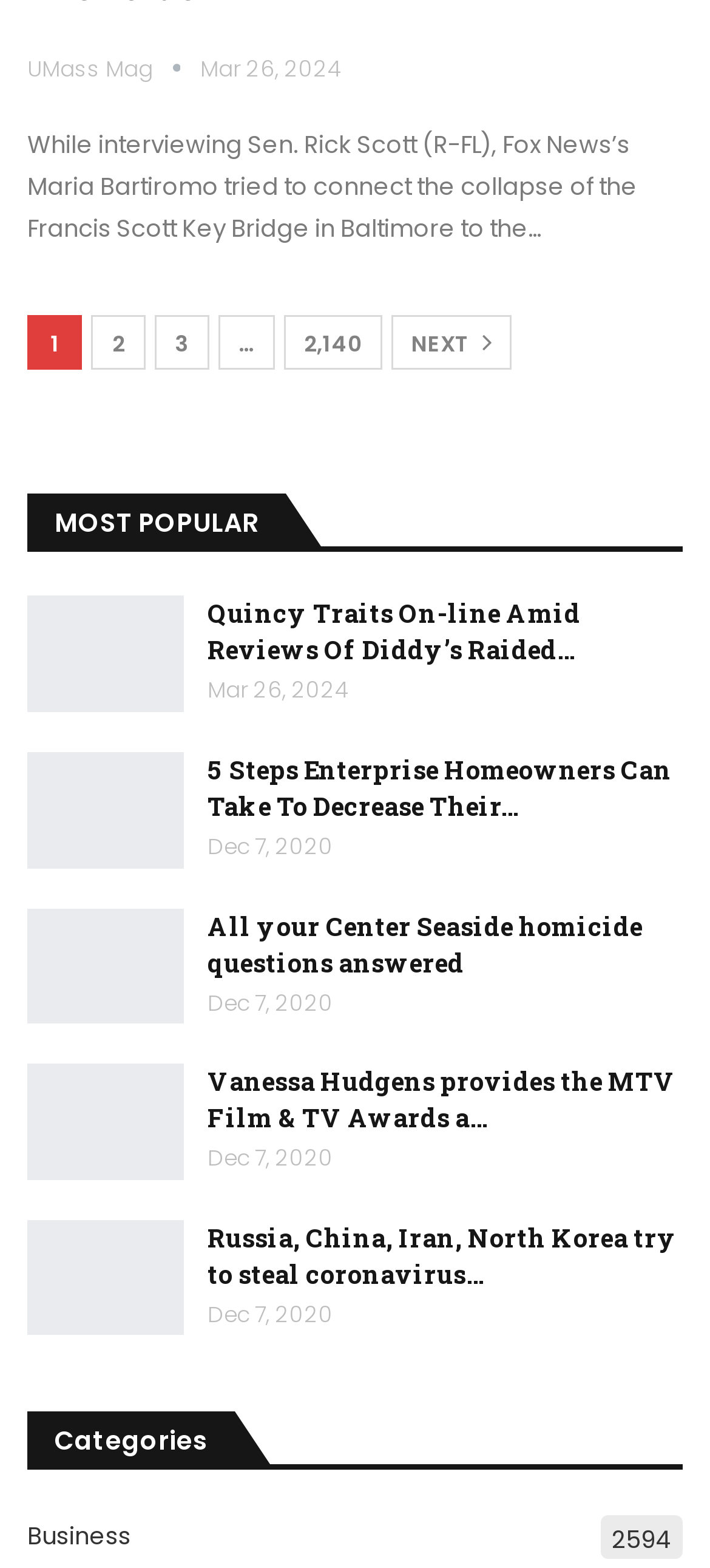Can you give a detailed response to the following question using the information from the image? What is the title of the first article?

The first article's title can be found by looking at the StaticText element with the text 'While interviewing Sen. Rick Scott (R-FL), Fox News’s Maria Bartiromo tried to connect the collapse of the Francis Scott Key Bridge in Baltimore to the…' which is a child of the Root Element.